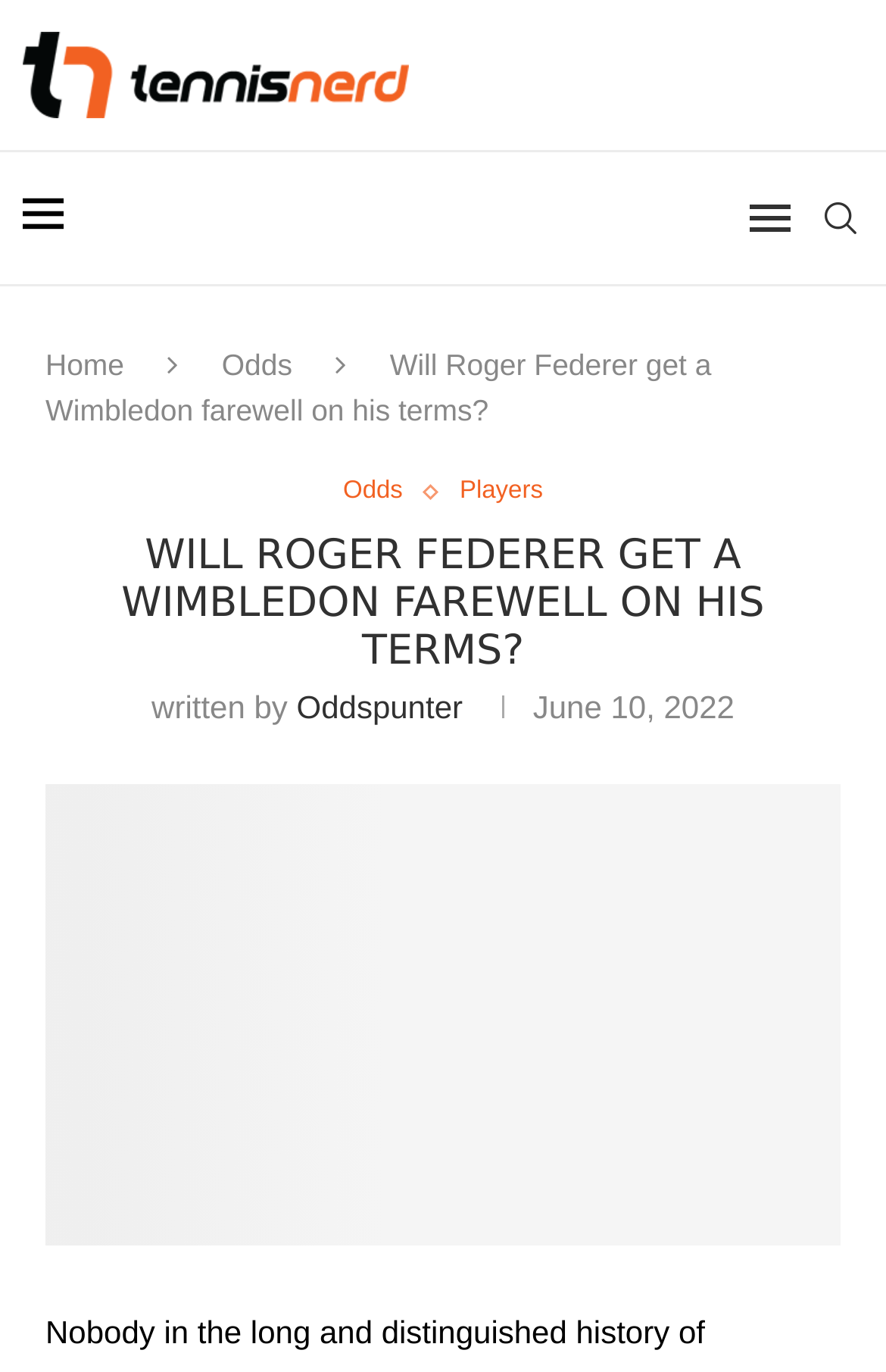Locate the bounding box coordinates of the UI element described by: "MCU". The bounding box coordinates should consist of four float numbers between 0 and 1, i.e., [left, top, right, bottom].

None